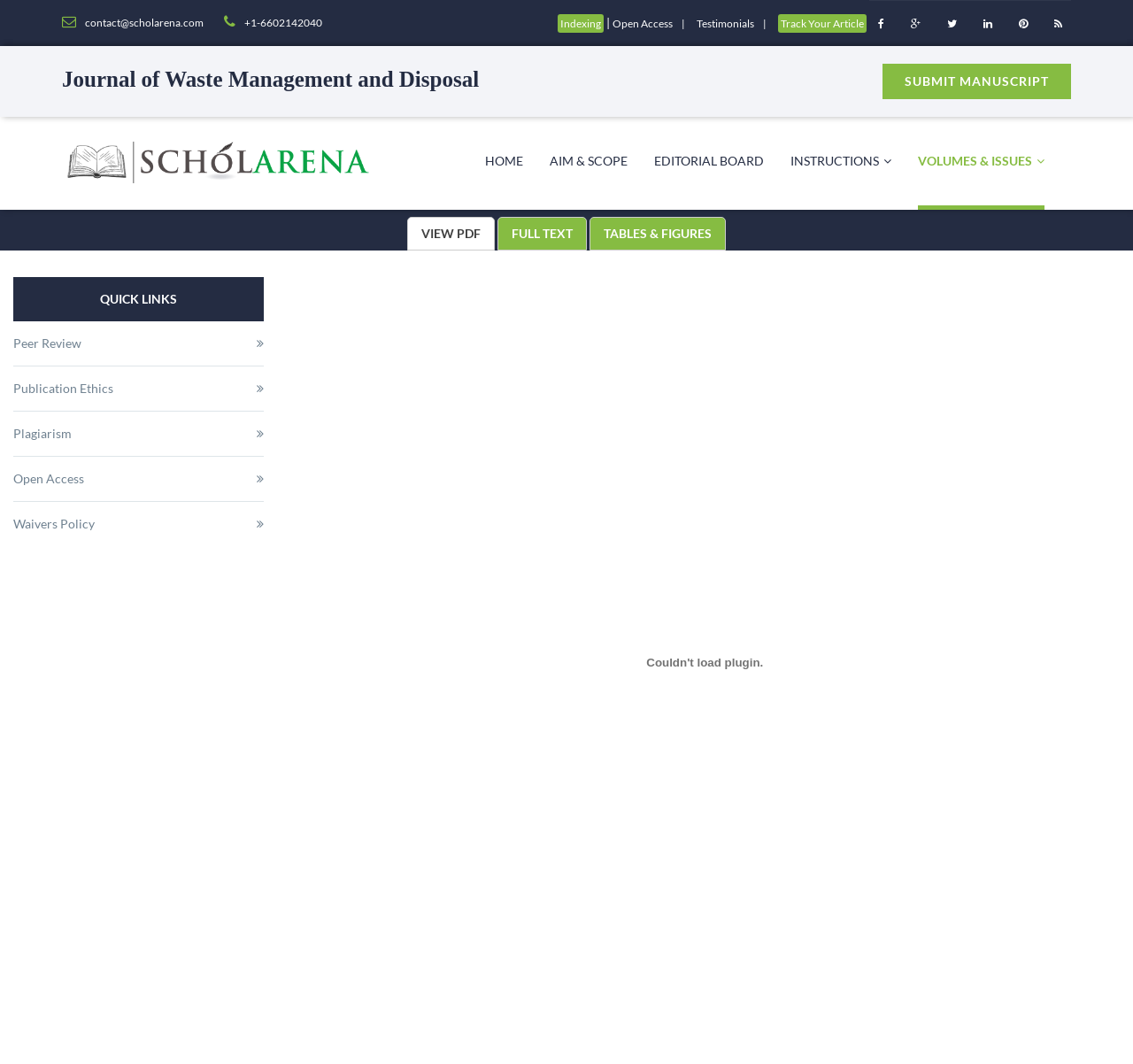With reference to the screenshot, provide a detailed response to the question below:
What is the section title above the links 'Peer Review', 'Publication Ethics', etc.?

I found the answer by looking at the StaticText element with the text 'QUICK LINKS' which is located above the links 'Peer Review', 'Publication Ethics', etc.